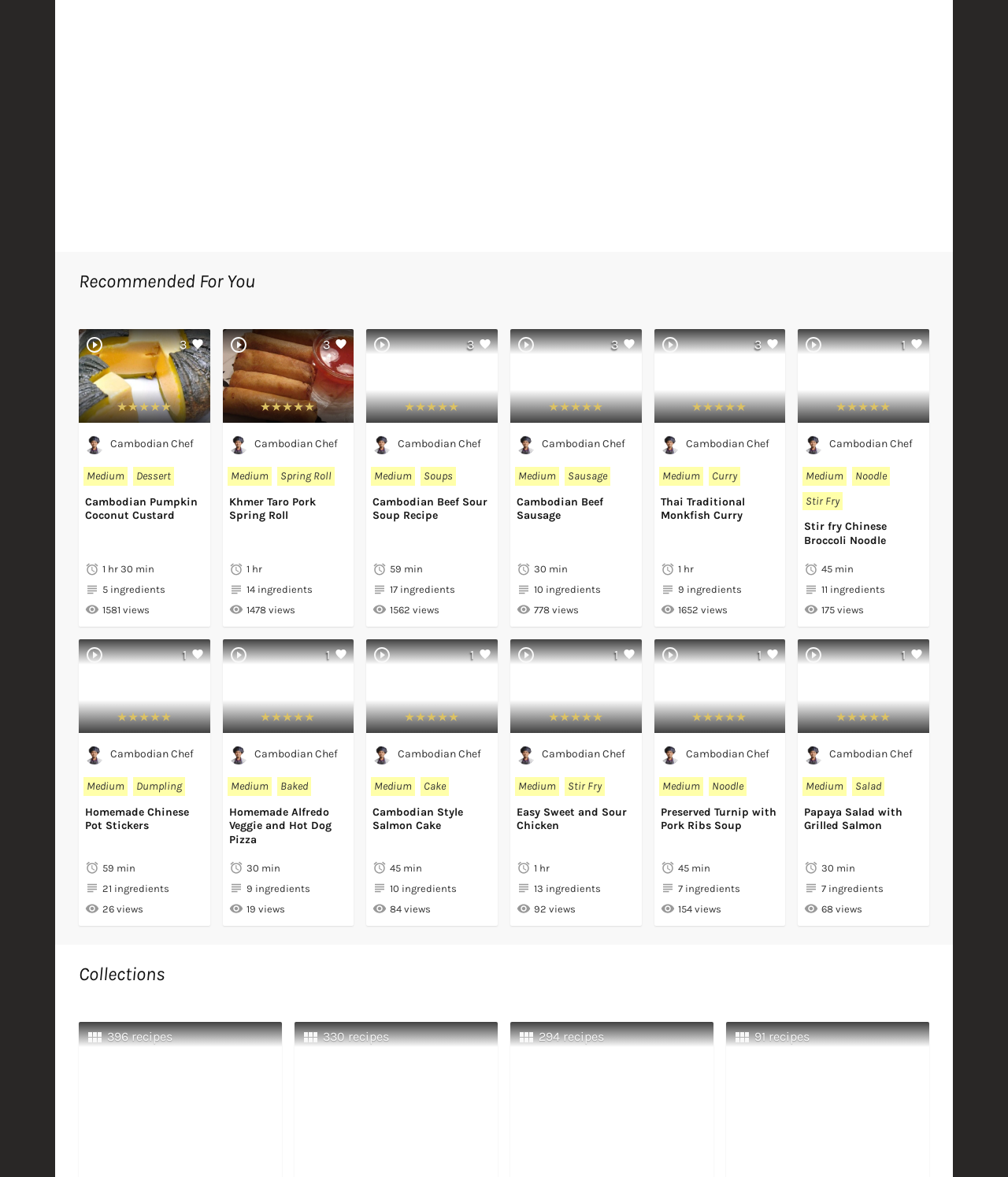Identify the bounding box coordinates for the element you need to click to achieve the following task: "Check the rating of Cambodian Beef Sour Soup Recipe". Provide the bounding box coordinates as four float numbers between 0 and 1, in the form [left, top, right, bottom].

[0.364, 0.339, 0.456, 0.351]